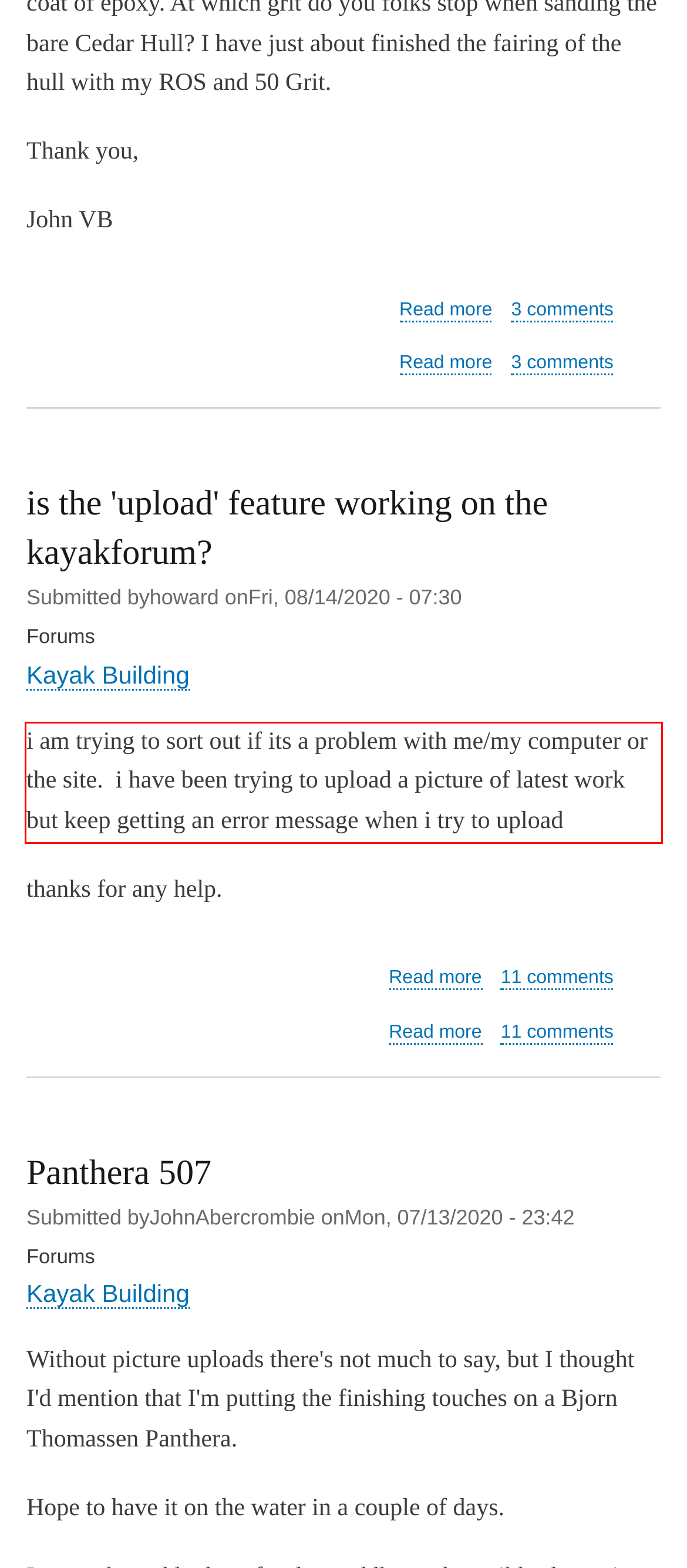Identify the text inside the red bounding box on the provided webpage screenshot by performing OCR.

i am trying to sort out if its a problem with me/my computer or the site. i have been trying to upload a picture of latest work but keep getting an error message when i try to upload